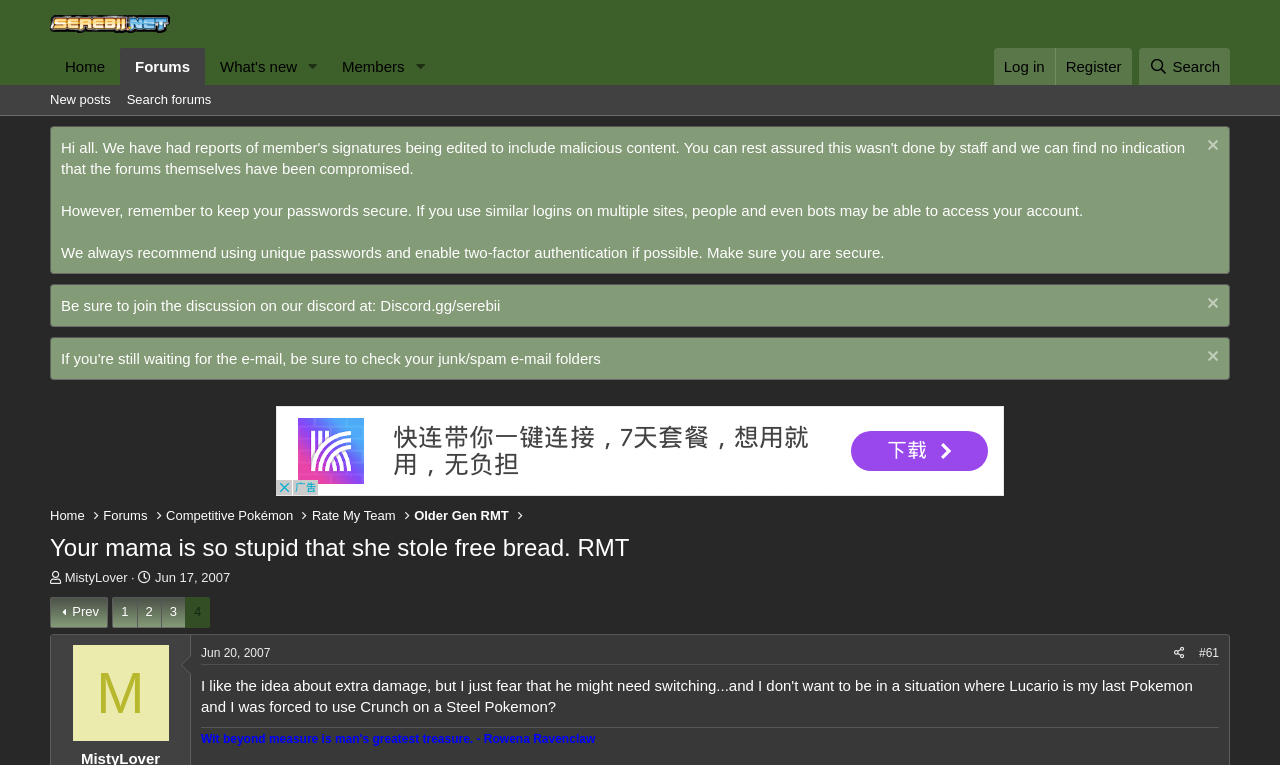What is the date of the last post in this discussion?
Refer to the image and answer the question using a single word or phrase.

Jun 20, 2007